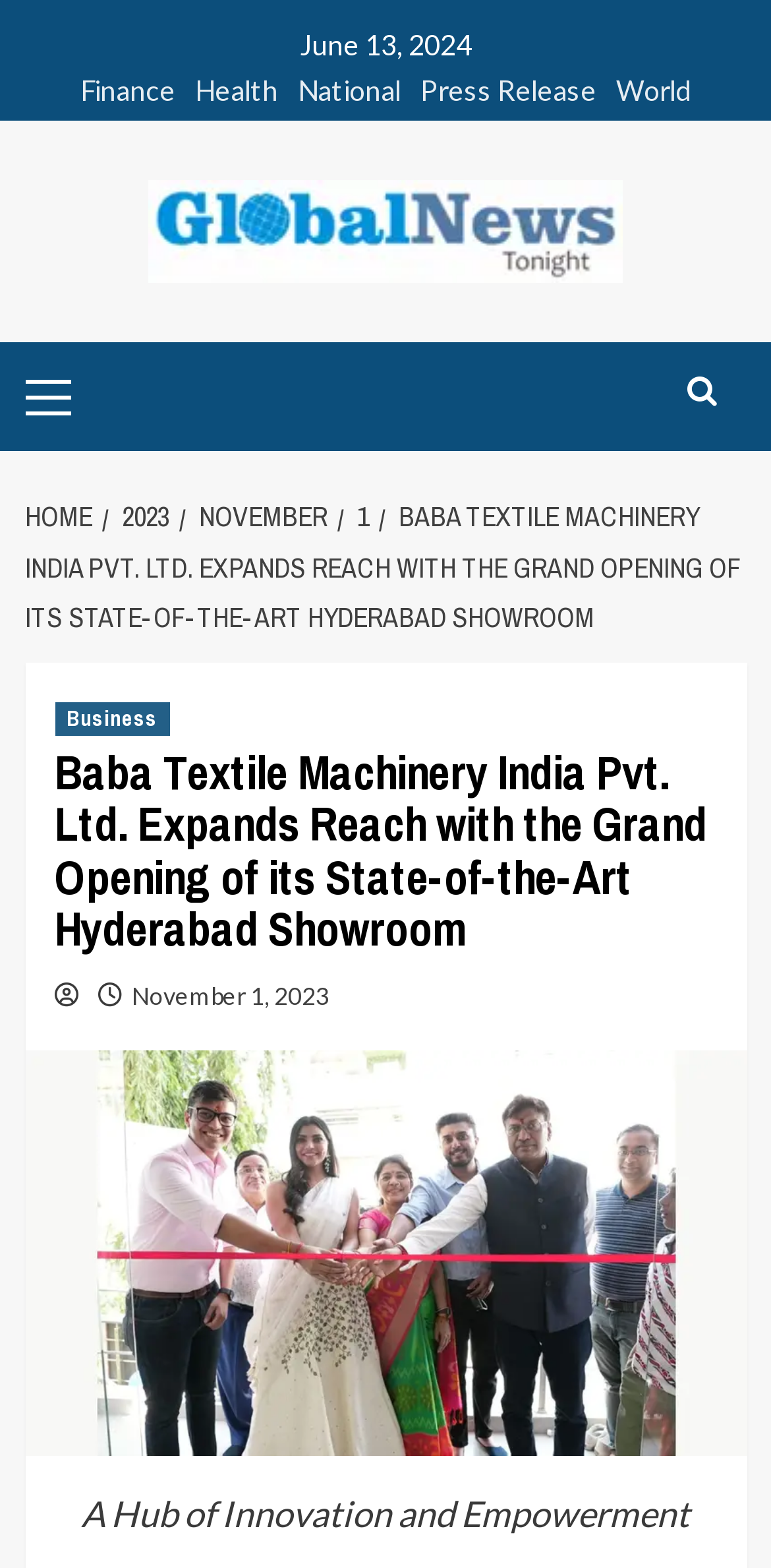Analyze the image and deliver a detailed answer to the question: How many main categories are listed at the top of the page?

I counted the number of link elements at the top of the page, which are 'Finance', 'Health', 'National', 'Press Release', and 'World', totaling 5 main categories.